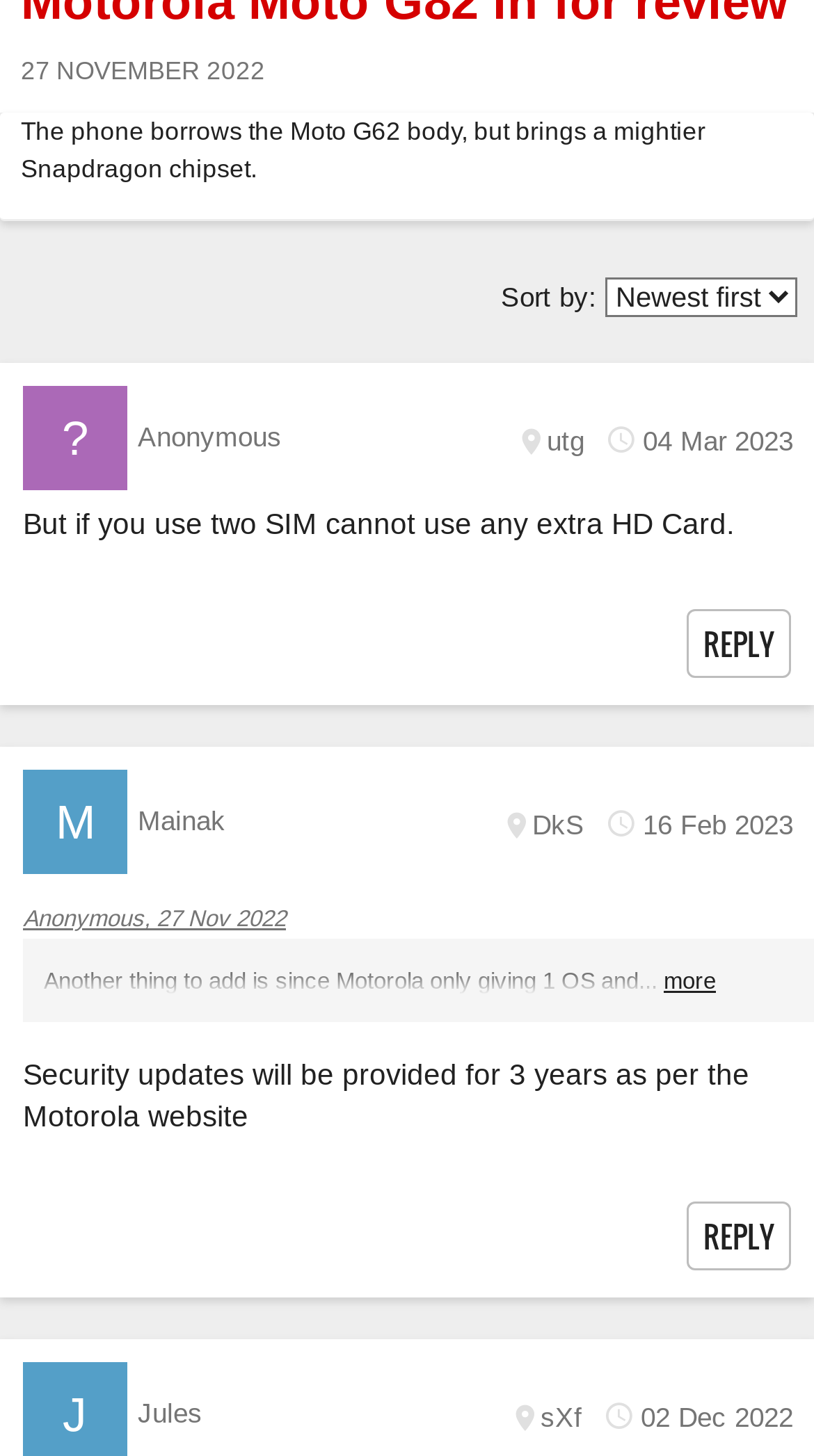Please determine the bounding box of the UI element that matches this description: My phone. The coordinates should be given as (top-left x, top-left y, bottom-right x, bottom-right y), with all values between 0 and 1.

[0.586, 0.088, 0.781, 0.128]